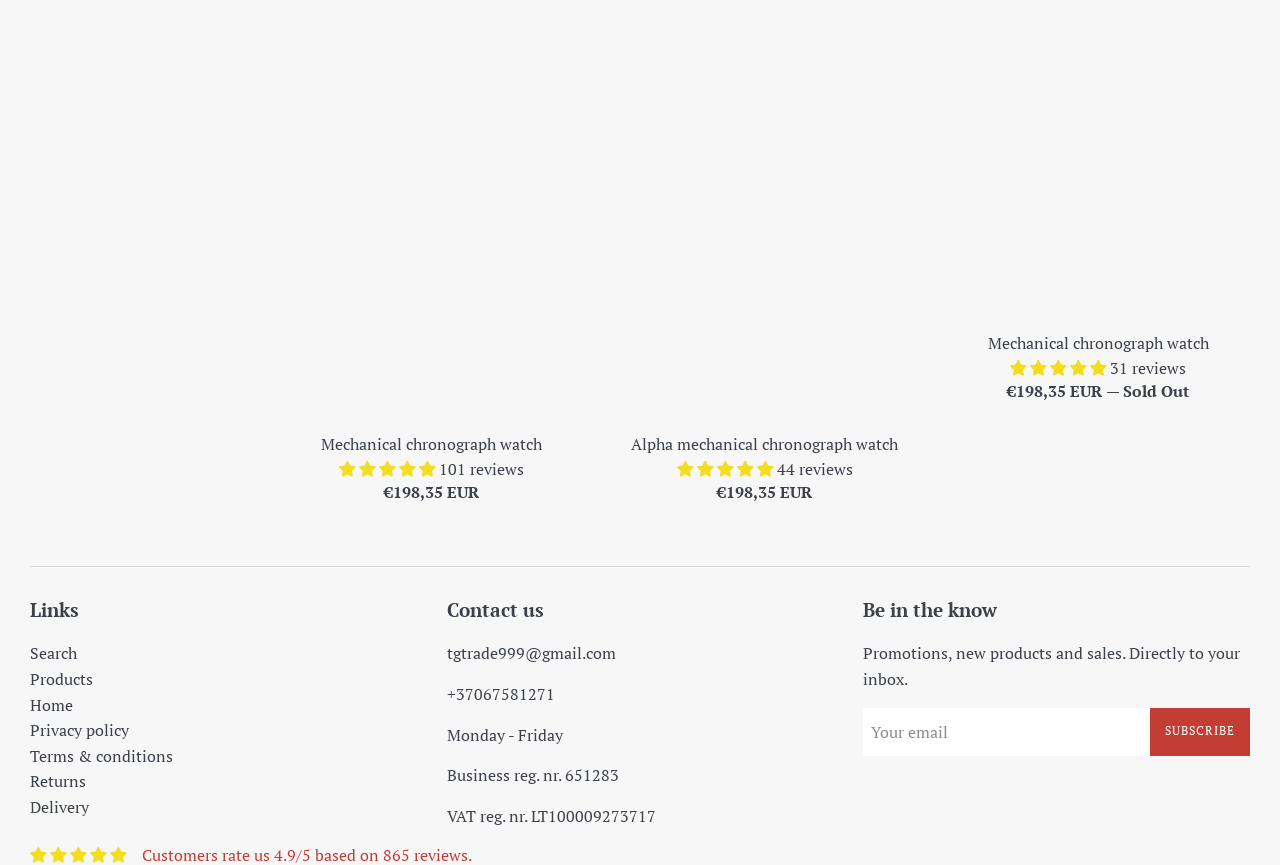What is the contact email address?
Based on the screenshot, provide your answer in one word or phrase.

tgtrade999@gmail.com